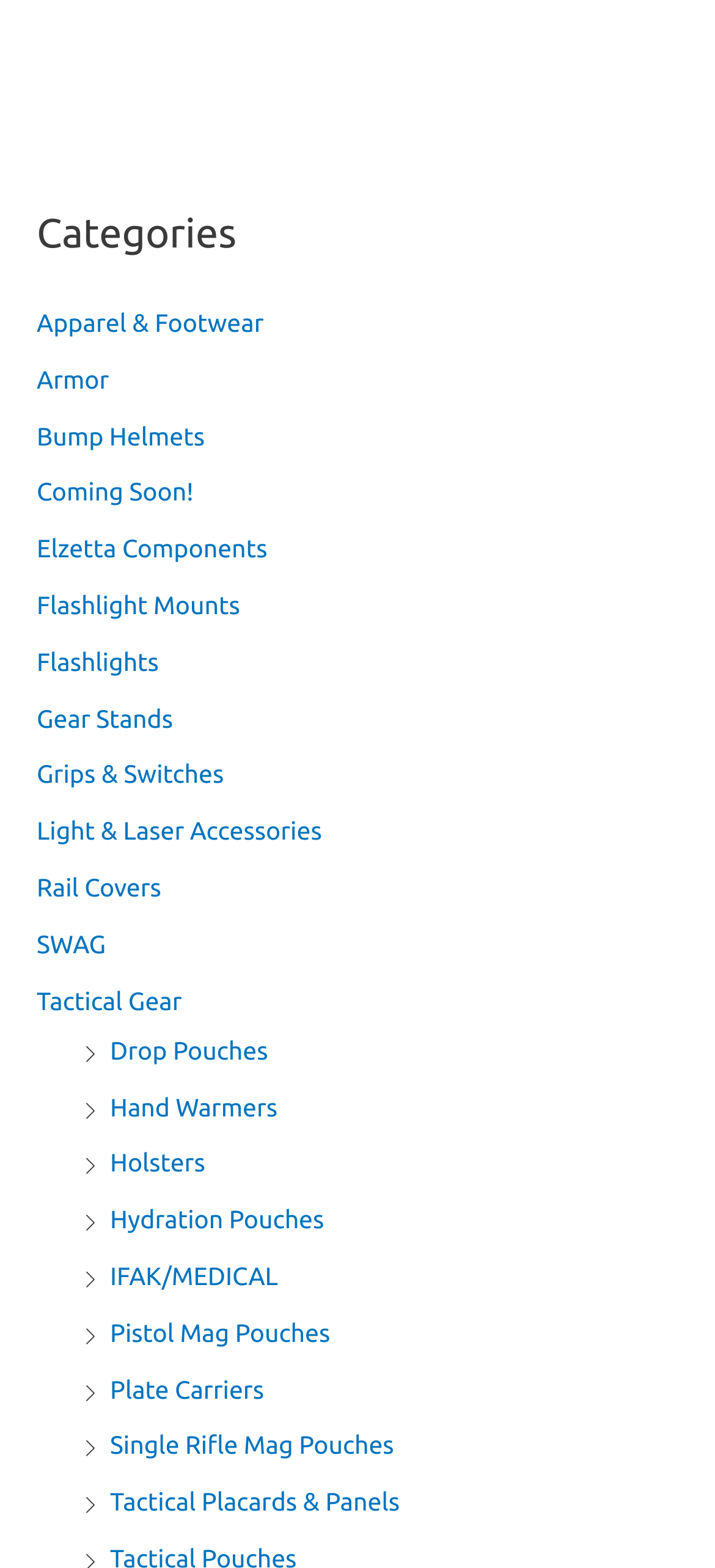Based on the image, provide a detailed and complete answer to the question: 
How many categories are listed?

There are 21 categories listed because there are 21 link elements under the 'Categories' heading, ranging from 'Apparel & Footwear' to 'Tactical Placards & Panels'.